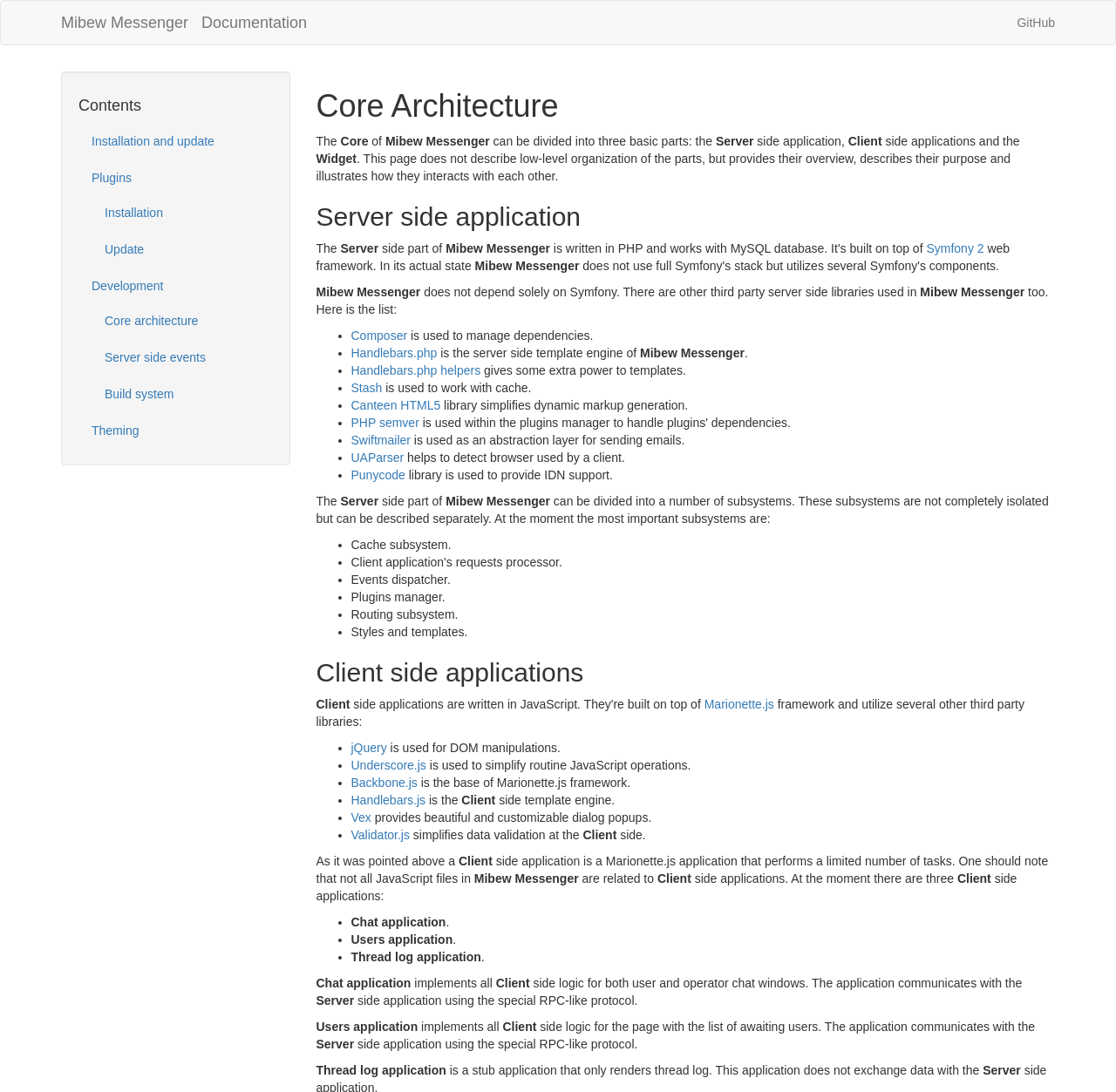Identify the bounding box coordinates of the clickable section necessary to follow the following instruction: "Click on Mibew Messenger link". The coordinates should be presented as four float numbers from 0 to 1, i.e., [left, top, right, bottom].

[0.043, 0.001, 0.181, 0.041]